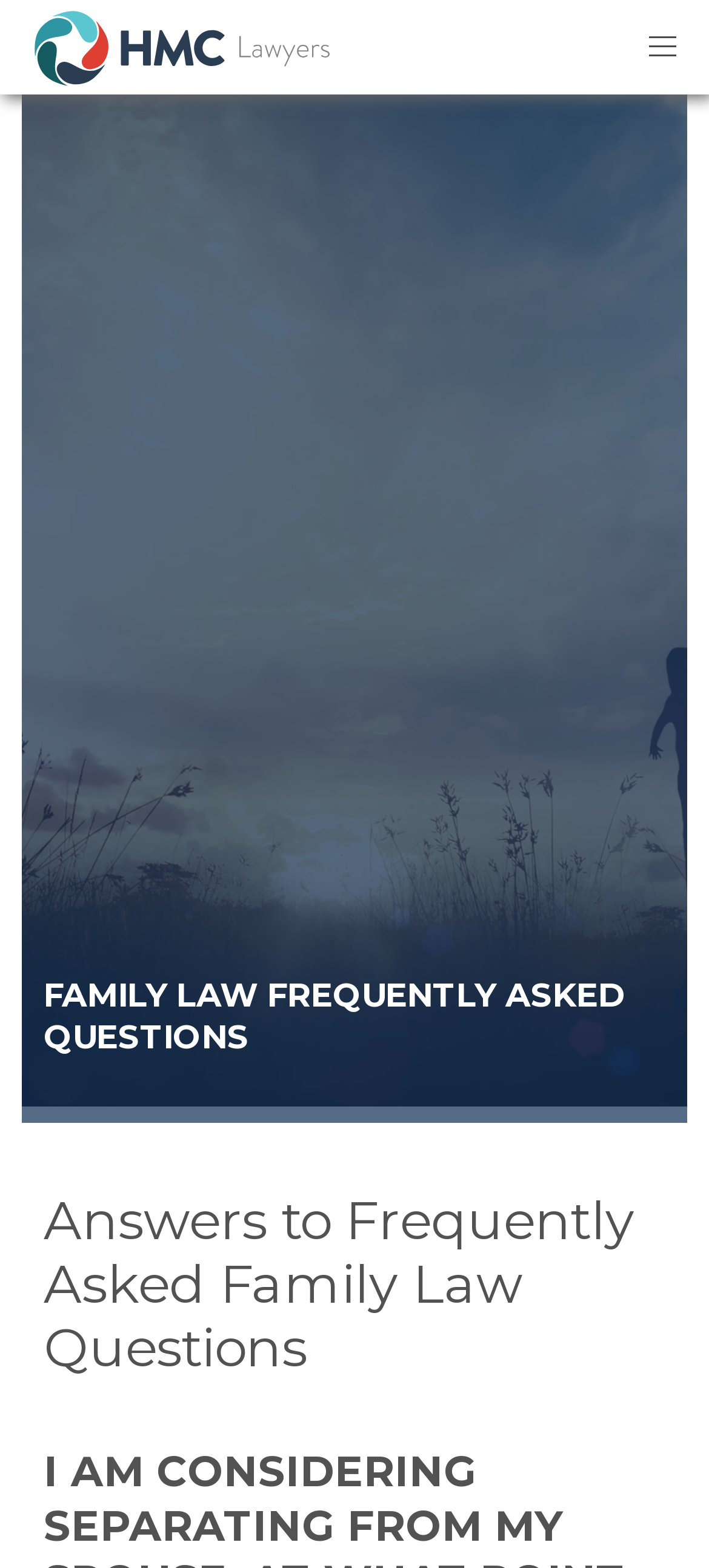Determine the bounding box for the UI element as described: "Enrollment". The coordinates should be represented as four float numbers between 0 and 1, formatted as [left, top, right, bottom].

None